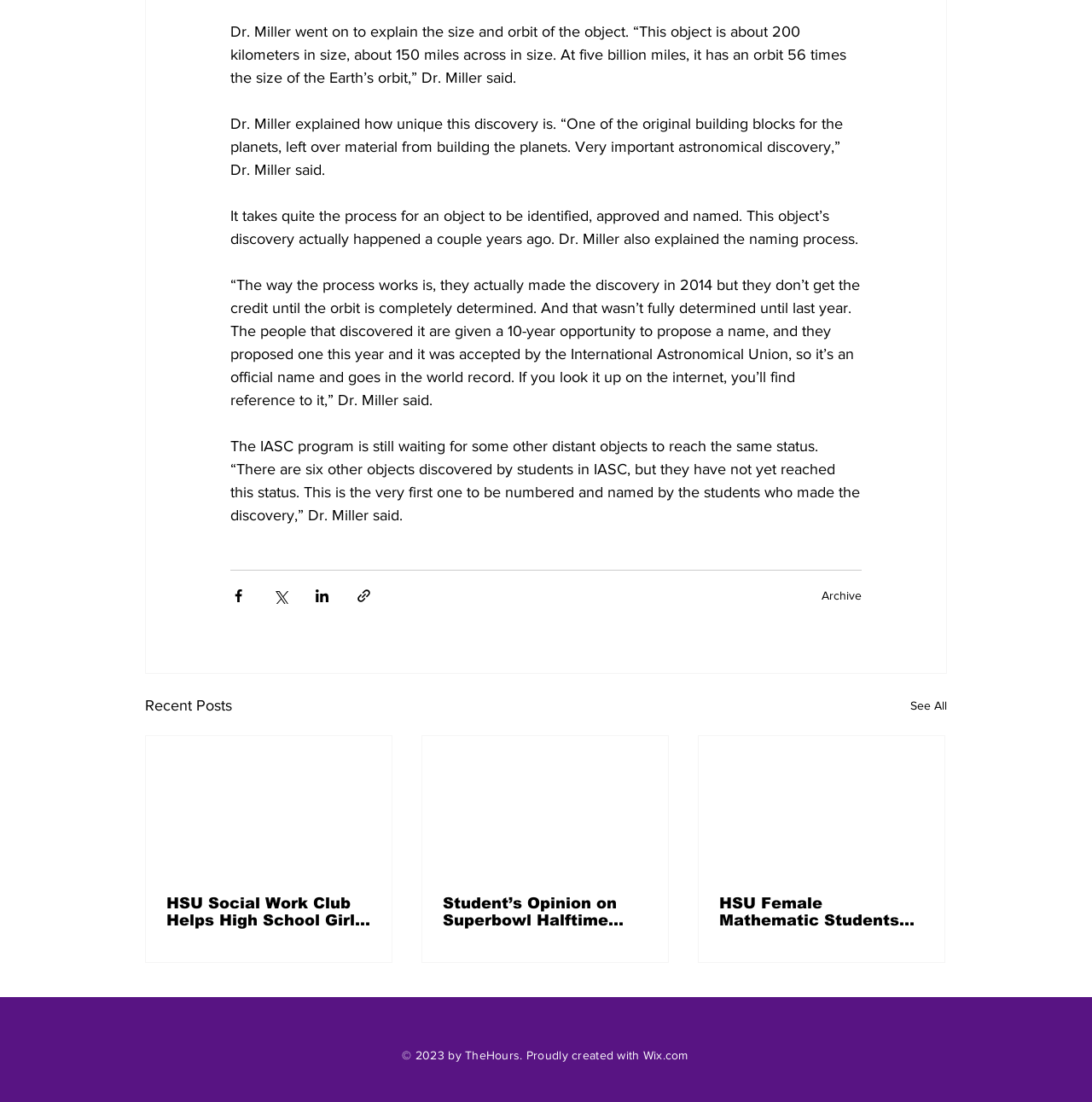Identify the bounding box coordinates for the UI element described as: "Archive". The coordinates should be provided as four floats between 0 and 1: [left, top, right, bottom].

[0.752, 0.534, 0.789, 0.547]